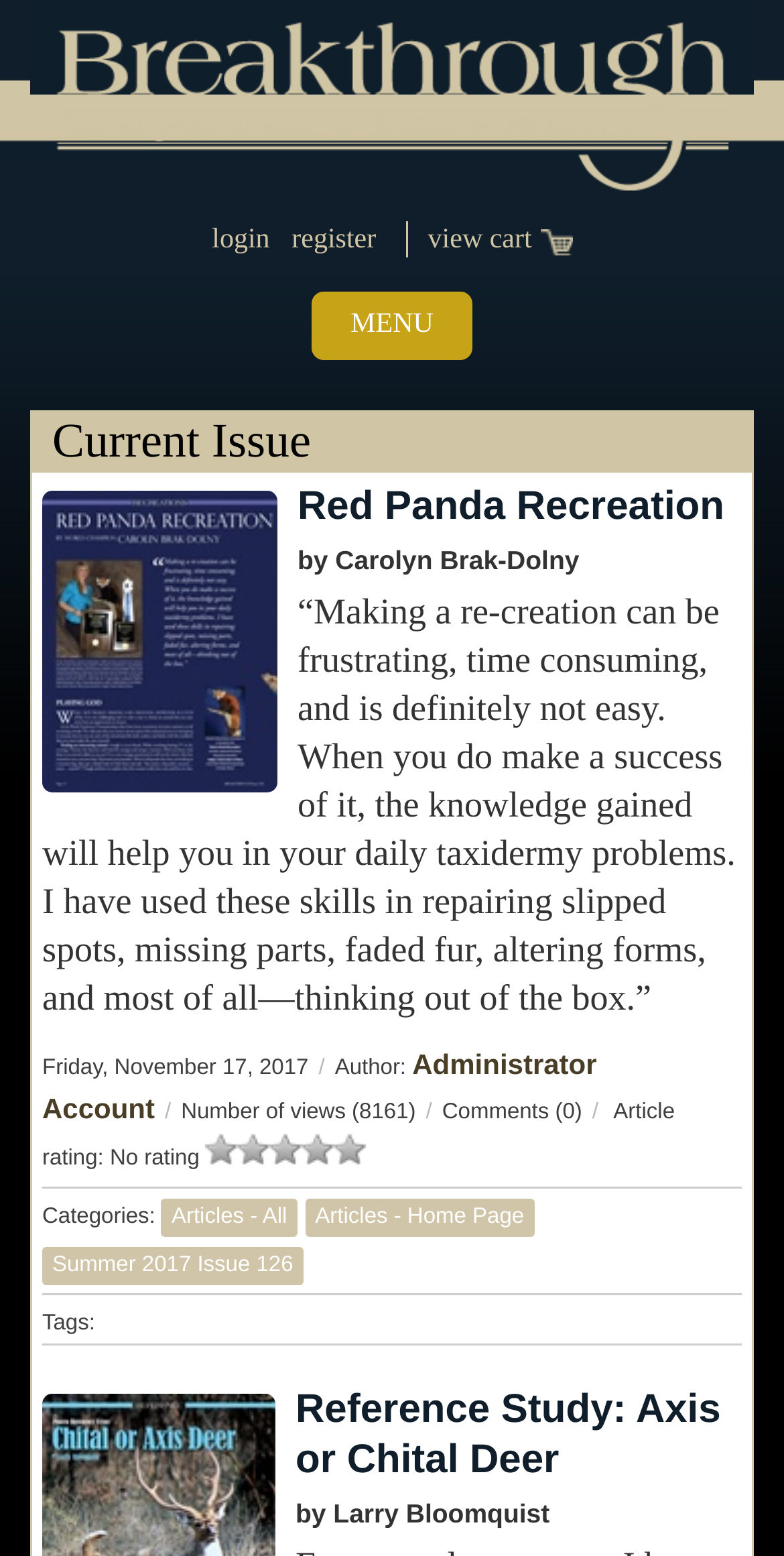Answer the question below using just one word or a short phrase: 
How many views does the article 'Red Panda Recreation' have?

8161